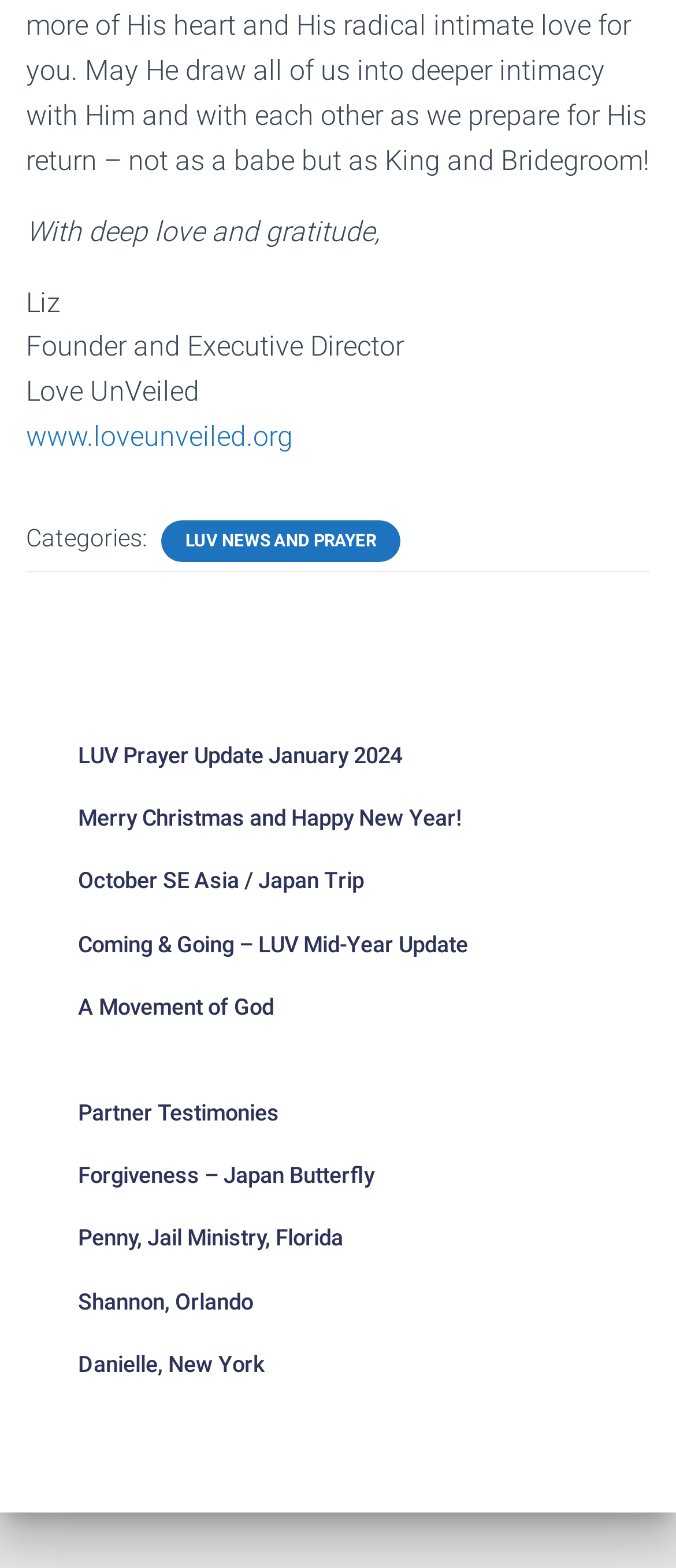Who is the founder and executive director of Love UnVeiled?
Based on the image, answer the question with as much detail as possible.

The question can be answered by looking at the StaticText element with the text 'Founder and Executive Director' which is located below the StaticText element with the text 'Liz', indicating that Liz is the founder and executive director of Love UnVeiled.